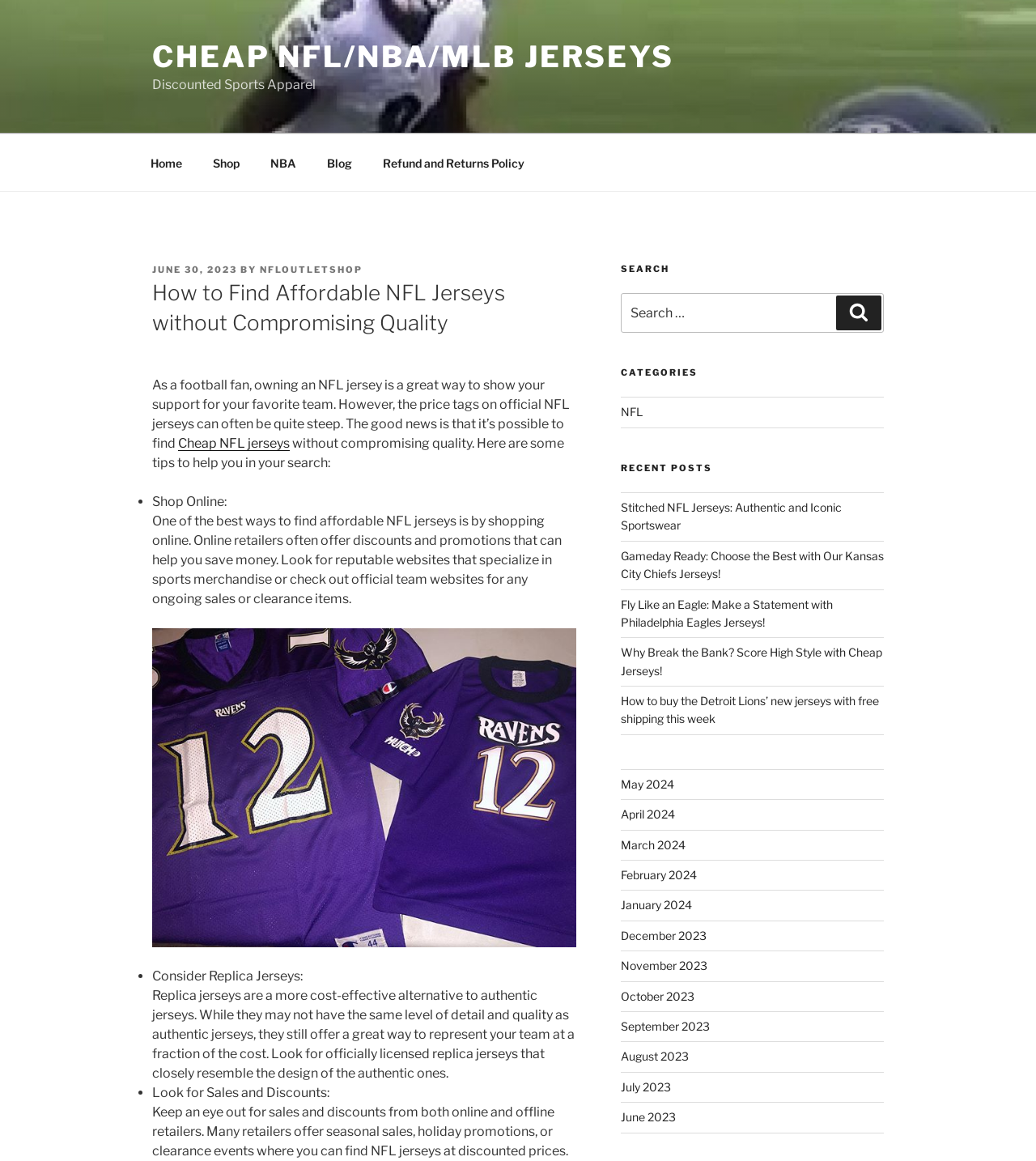Please identify the bounding box coordinates of the element I need to click to follow this instruction: "Browse the 'NFL' category".

[0.599, 0.349, 0.62, 0.361]